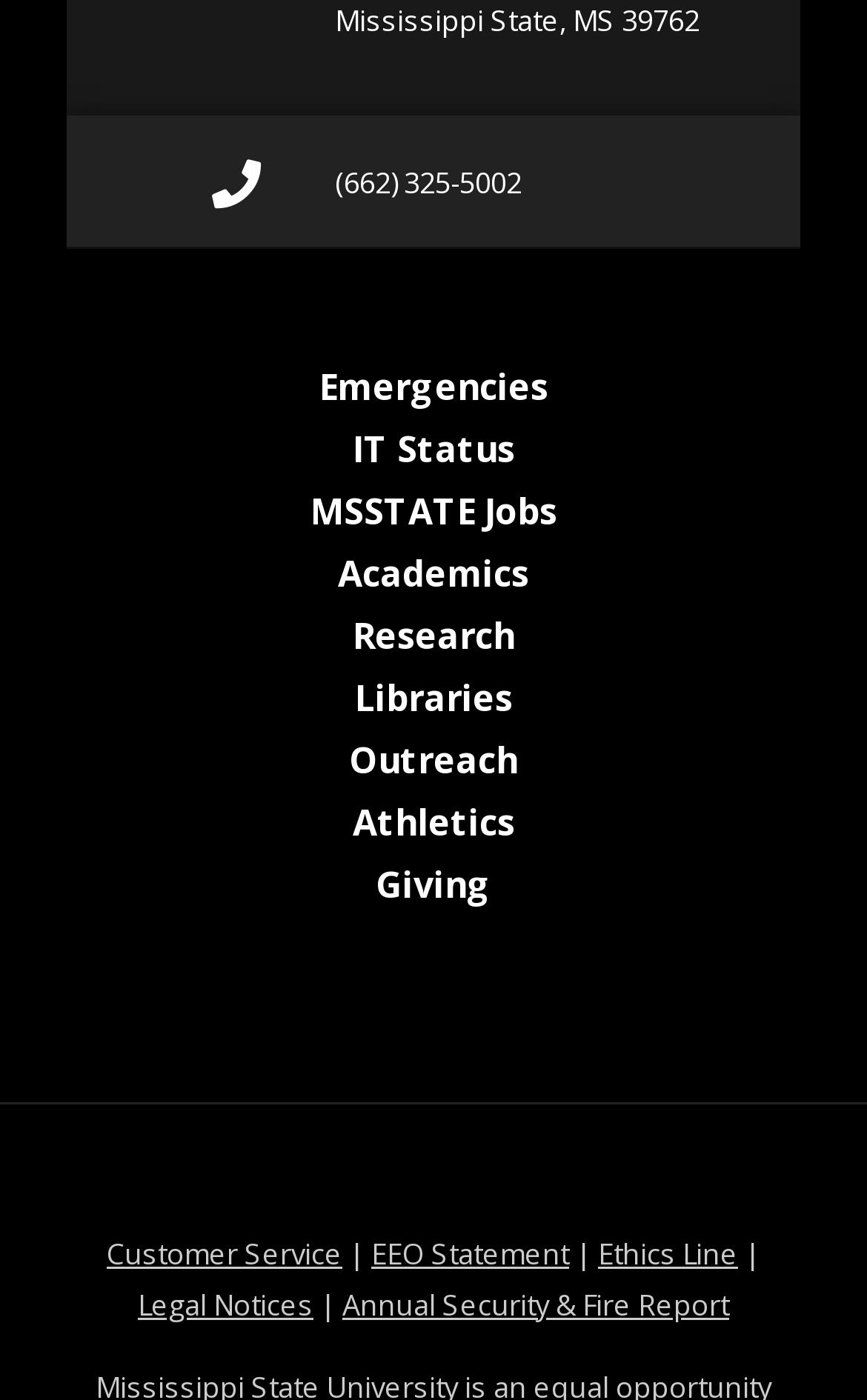Can you determine the bounding box coordinates of the area that needs to be clicked to fulfill the following instruction: "View the Annual Security & Fire Report"?

[0.395, 0.917, 0.841, 0.945]